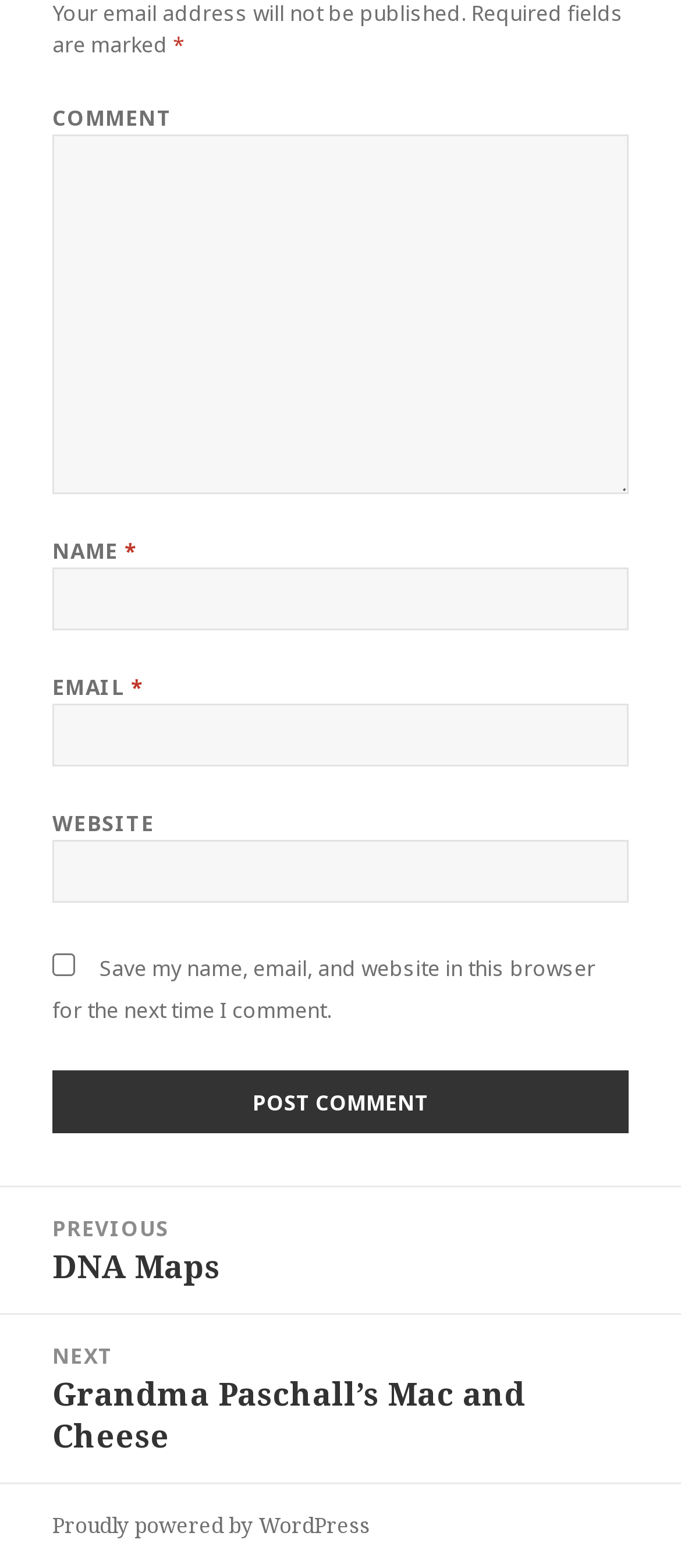Locate the UI element described by Proudly powered by WordPress and provide its bounding box coordinates. Use the format (top-left x, top-left y, bottom-right x, bottom-right y) with all values as floating point numbers between 0 and 1.

[0.077, 0.963, 0.544, 0.983]